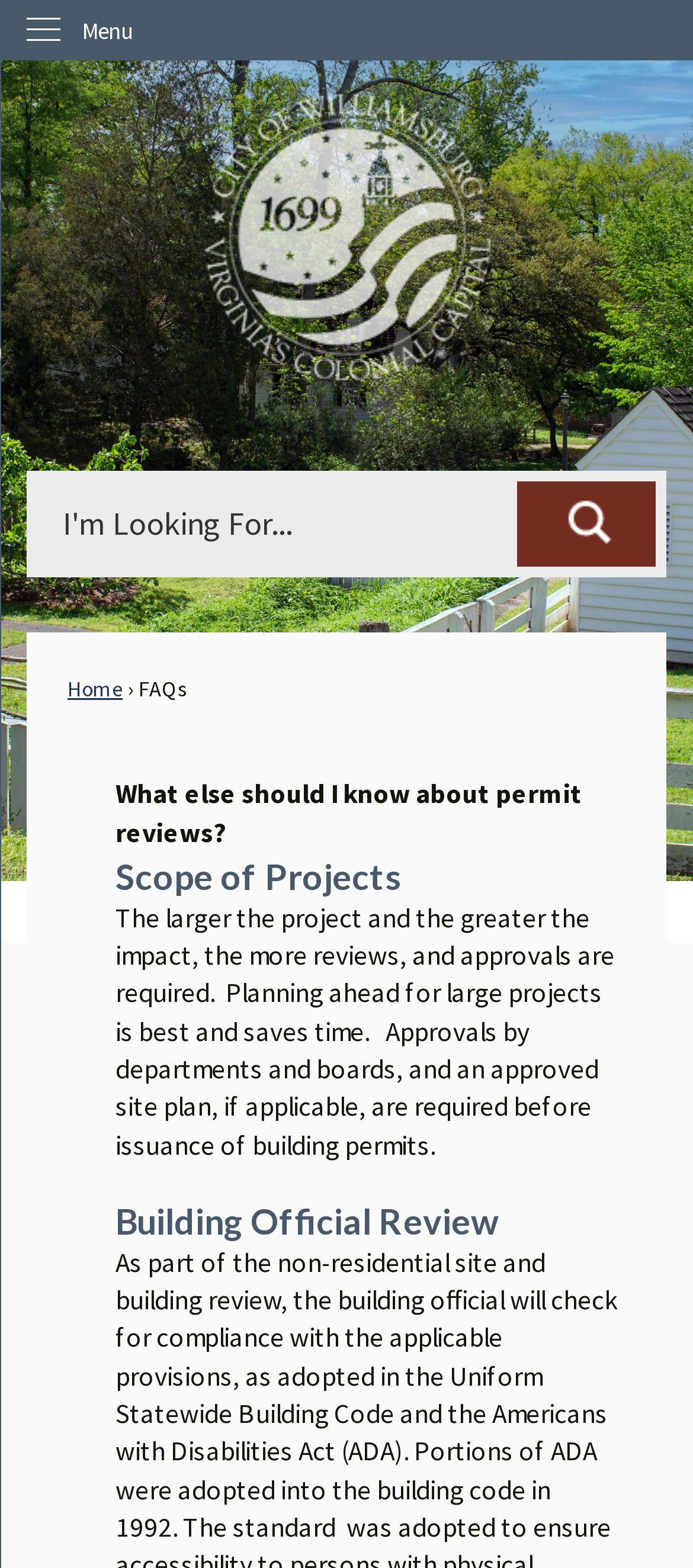Provide the bounding box coordinates of the HTML element this sentence describes: "parent_node: Search". The bounding box coordinates consist of four float numbers between 0 and 1, i.e., [left, top, right, bottom].

[0.746, 0.307, 0.946, 0.361]